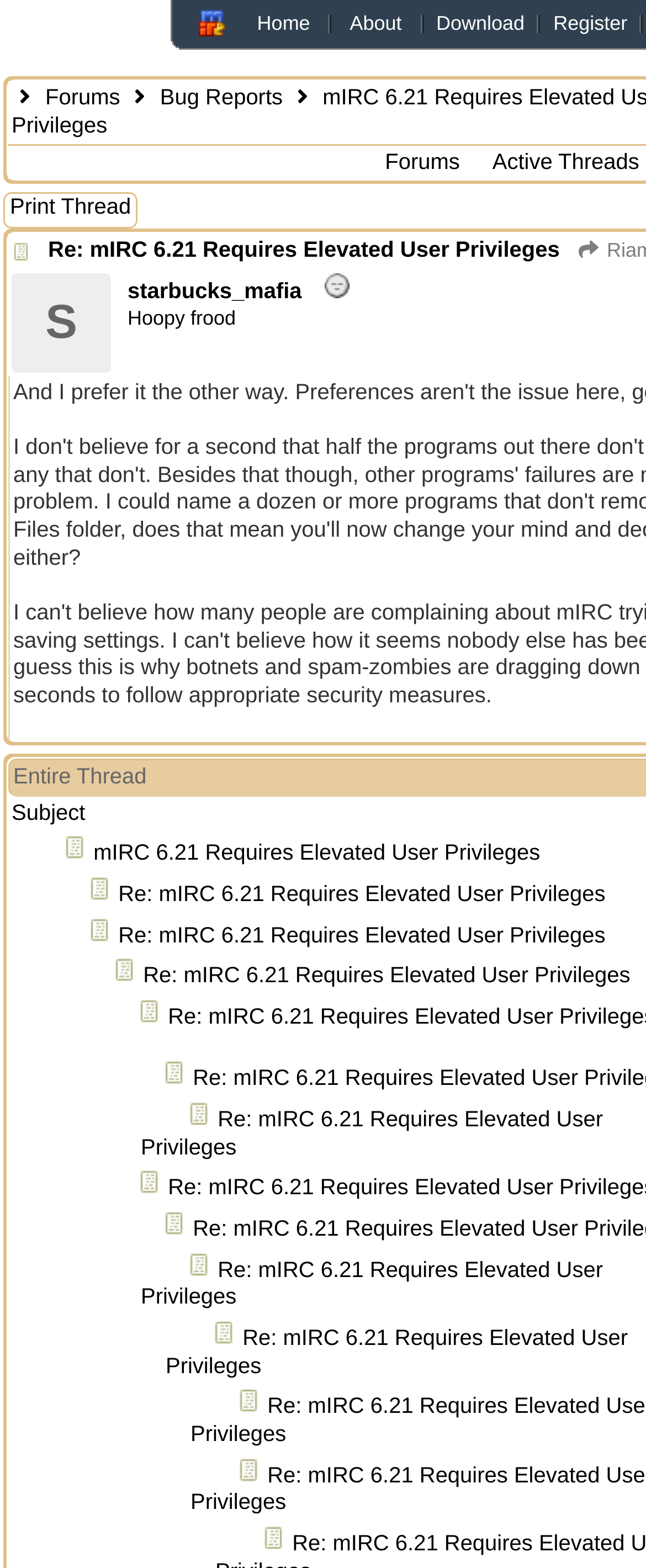Please find the bounding box coordinates for the clickable element needed to perform this instruction: "More actions on the post".

None